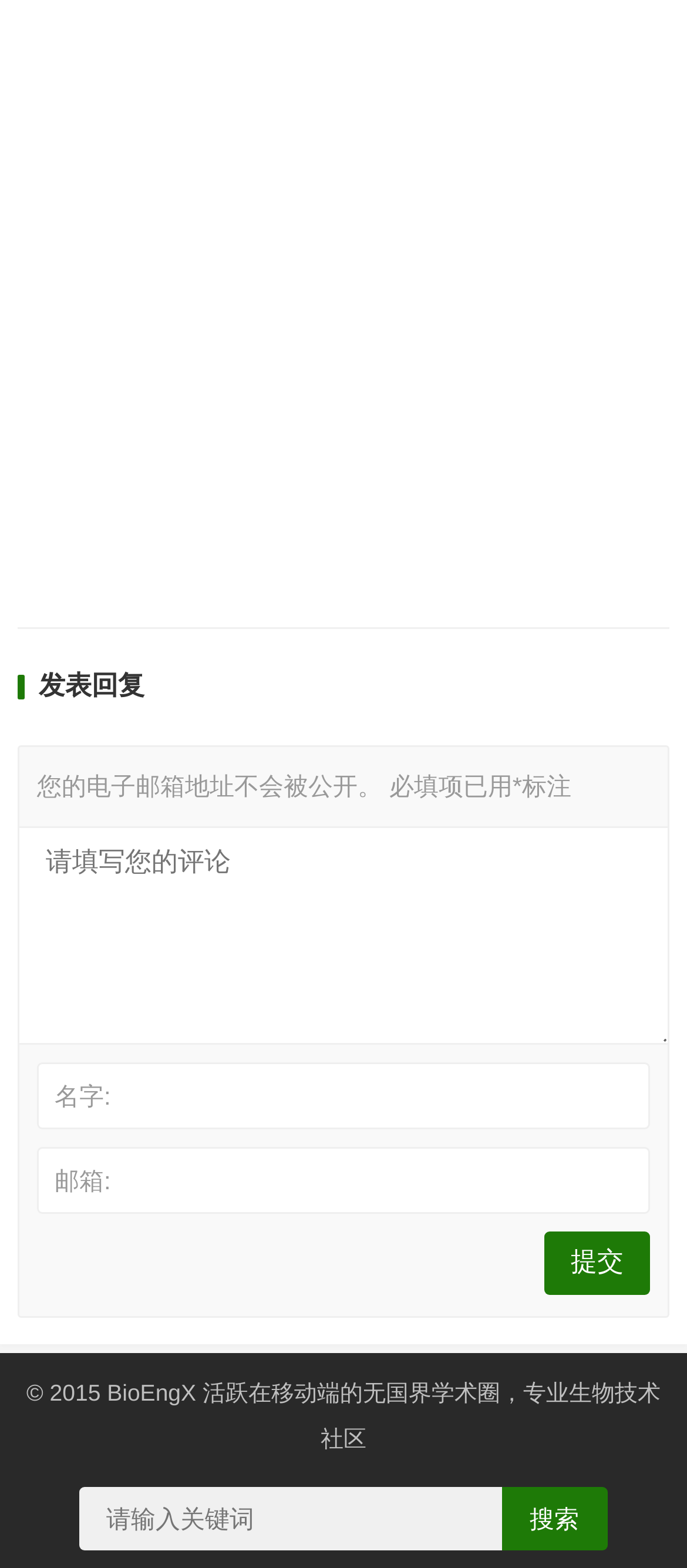From the webpage screenshot, predict the bounding box coordinates (top-left x, top-left y, bottom-right x, bottom-right y) for the UI element described here: parent_node: 邮箱: name="email"

[0.054, 0.732, 0.946, 0.774]